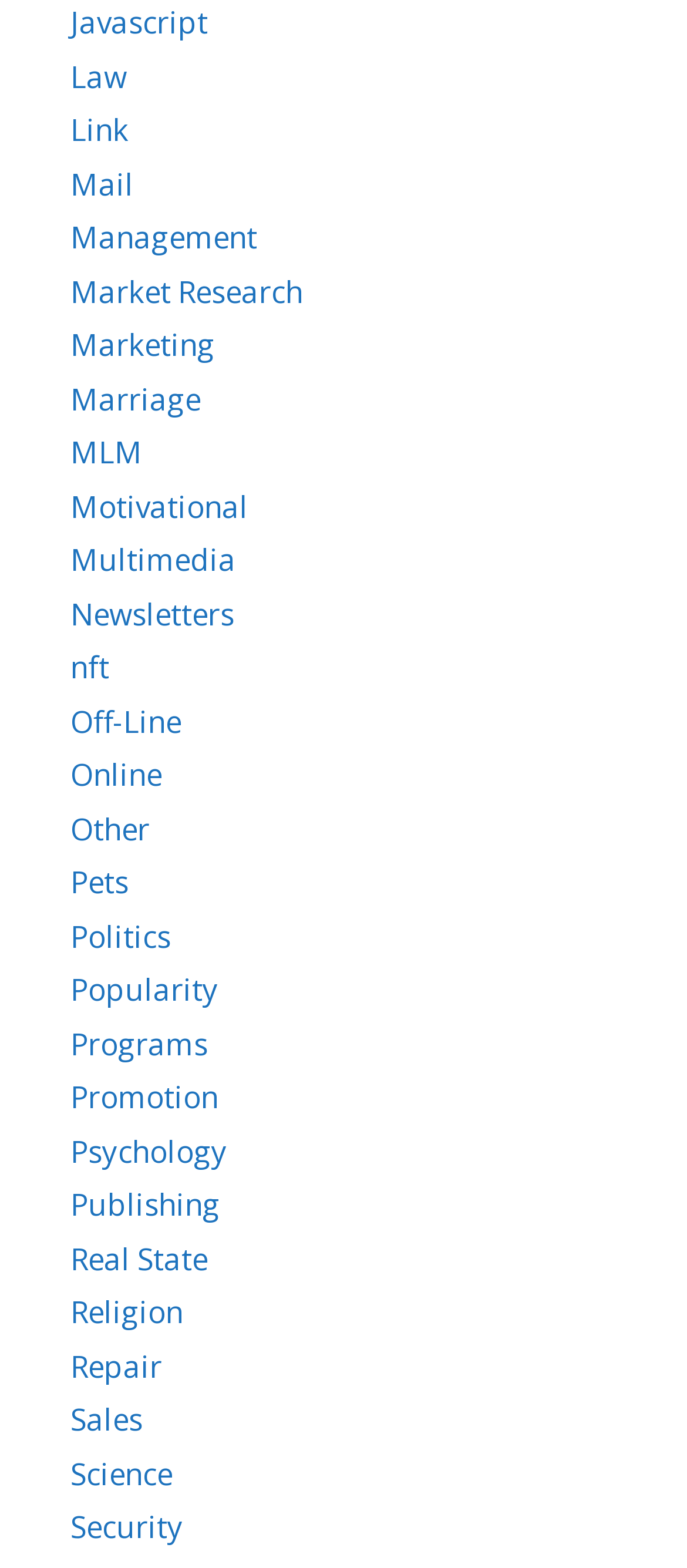Based on the element description: "Real State", identify the UI element and provide its bounding box coordinates. Use four float numbers between 0 and 1, [left, top, right, bottom].

[0.103, 0.79, 0.303, 0.816]